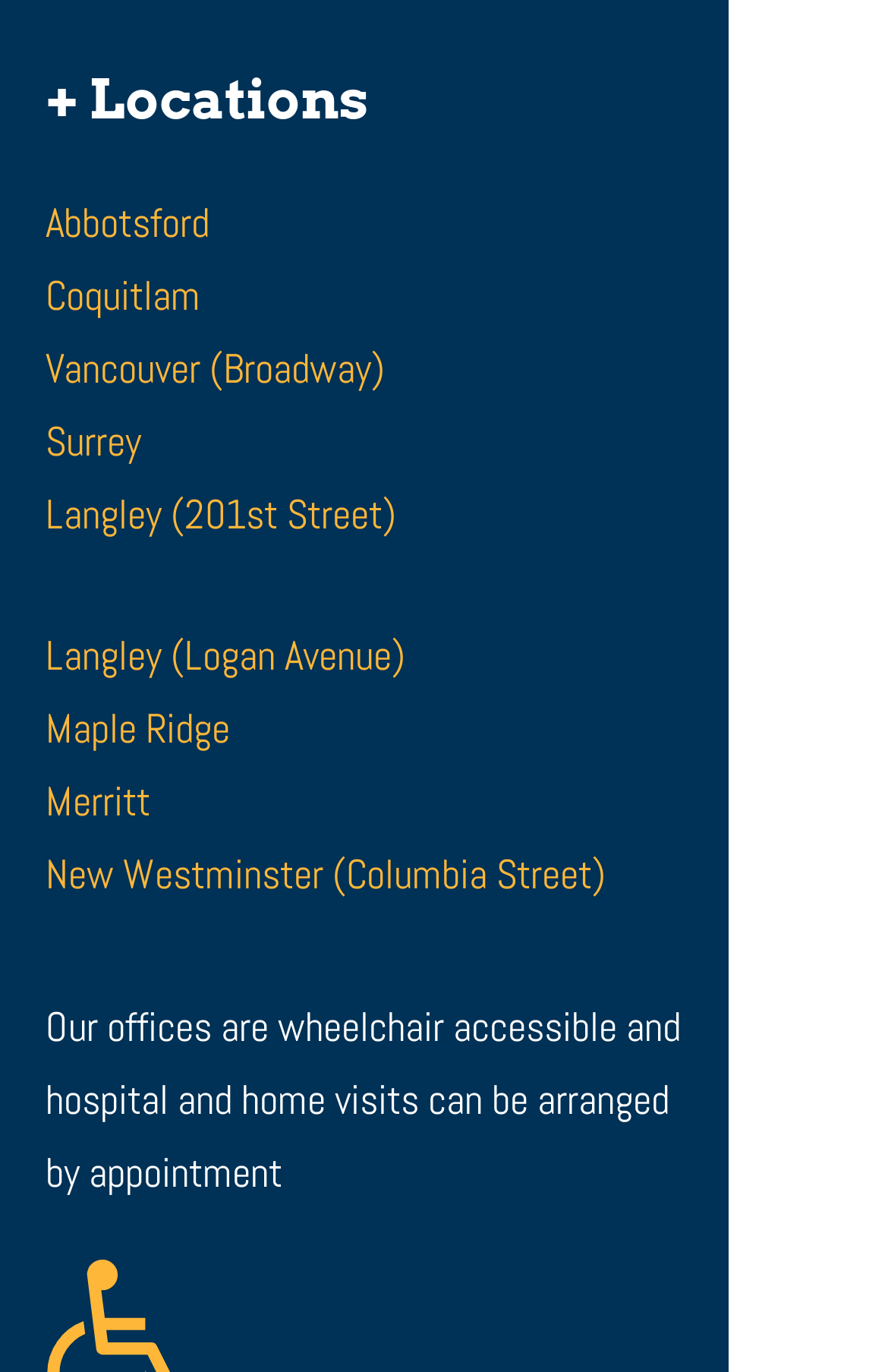What is the first location listed?
Give a single word or phrase as your answer by examining the image.

Abbotsford